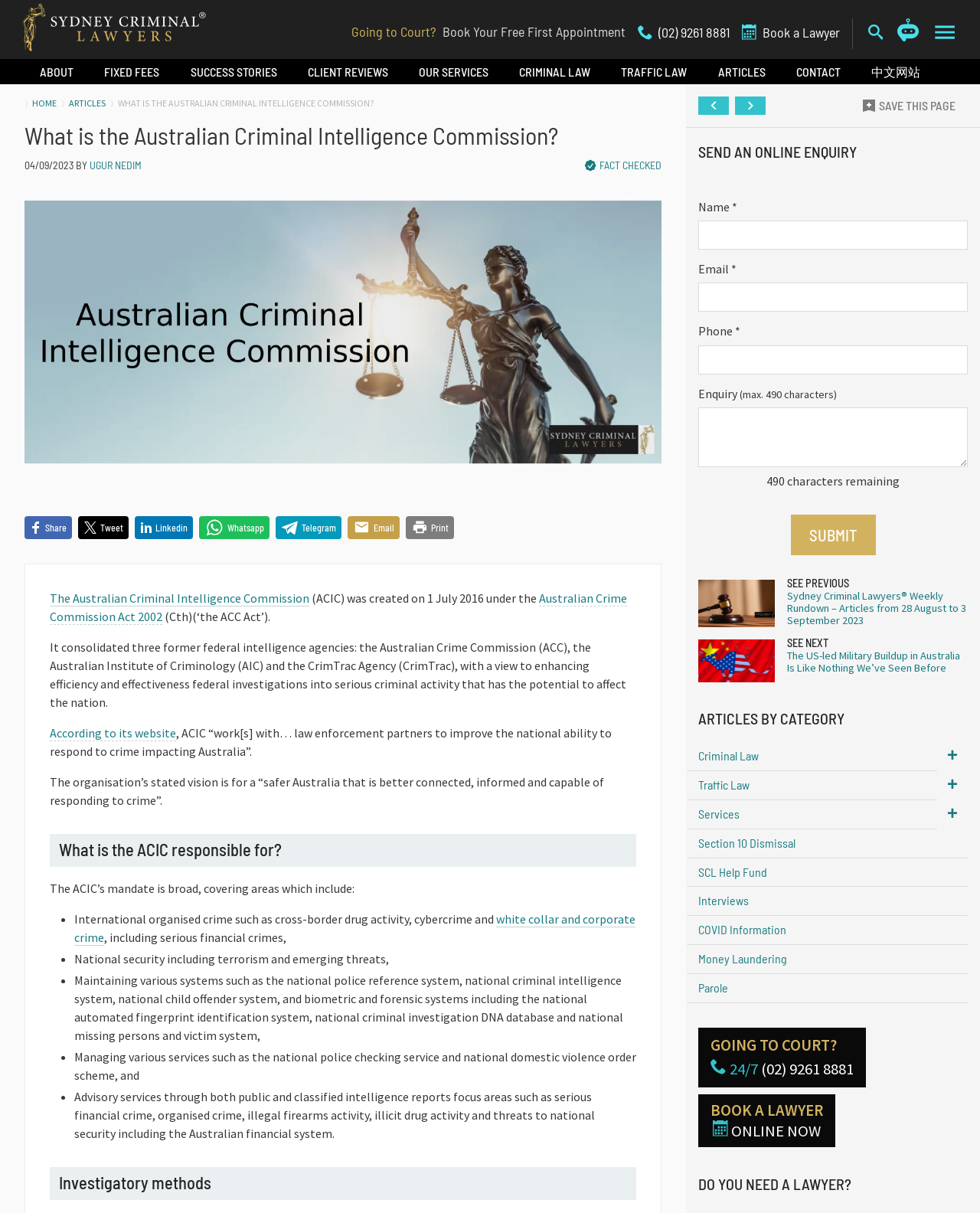Based on the element description "Whatsapp", predict the bounding box coordinates of the UI element.

[0.203, 0.425, 0.275, 0.444]